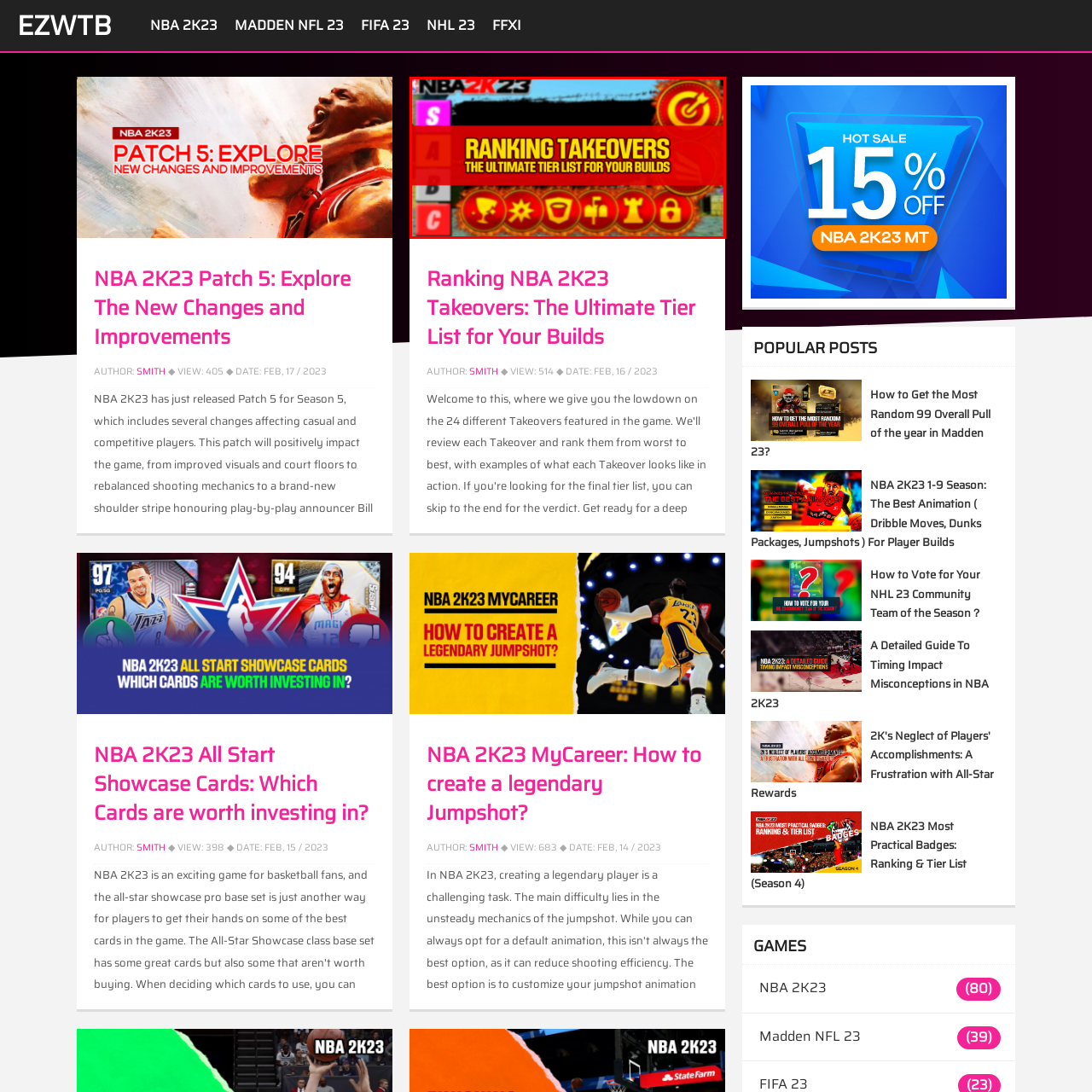What is the purpose of the tier list? Study the image bordered by the red bounding box and answer briefly using a single word or a phrase.

To optimize gameplay